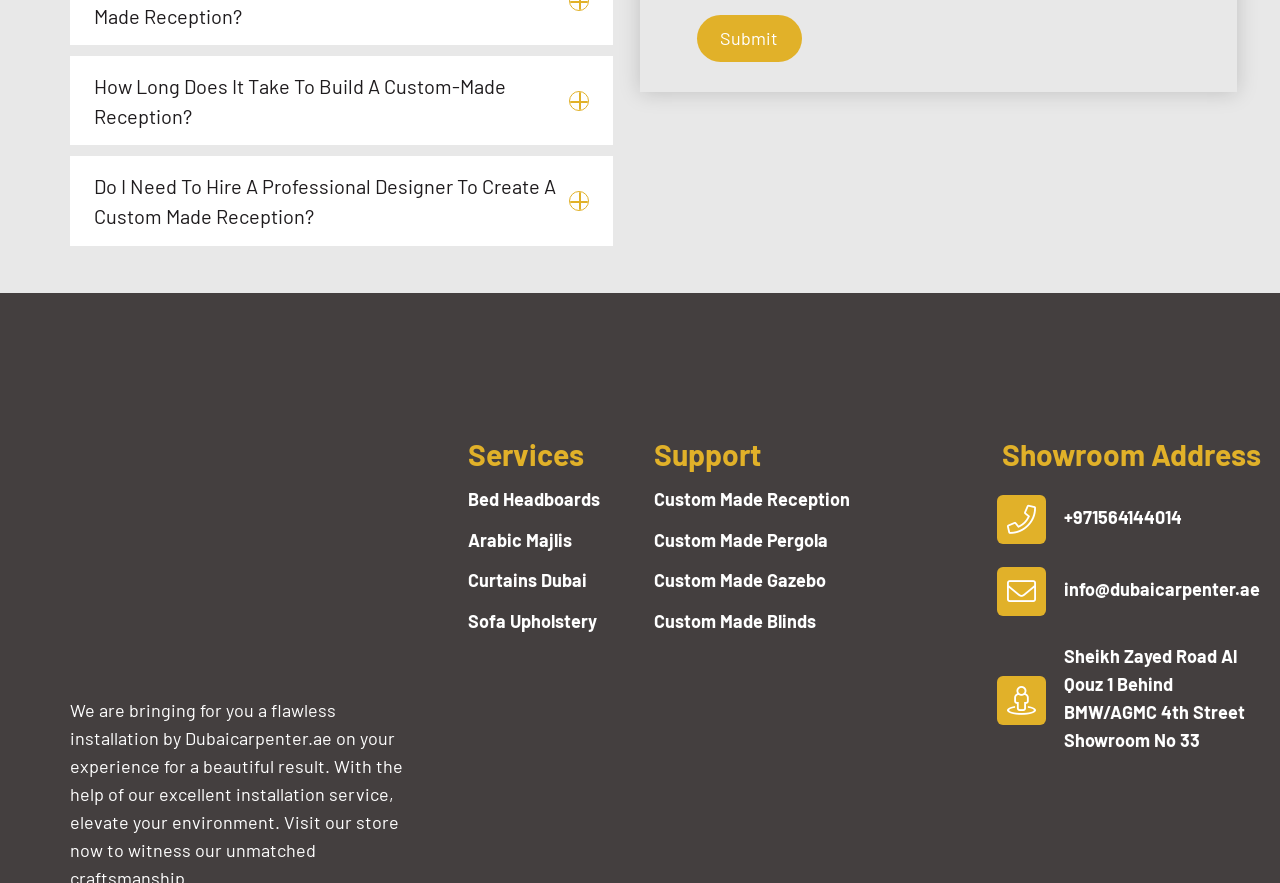Please determine the bounding box coordinates of the section I need to click to accomplish this instruction: "Submit the form".

[0.545, 0.017, 0.626, 0.07]